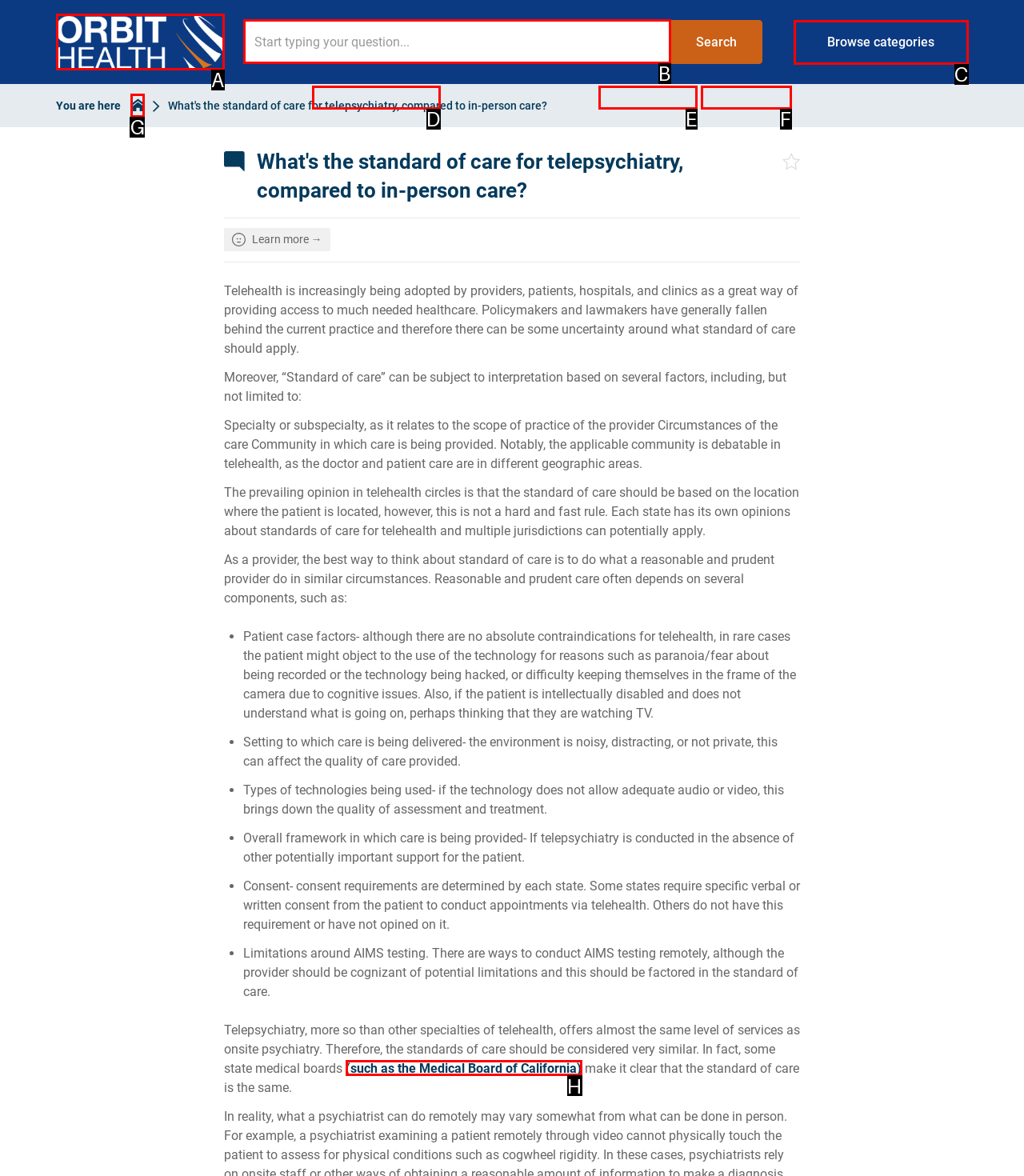Determine which HTML element to click for this task: Search for something Provide the letter of the selected choice.

B